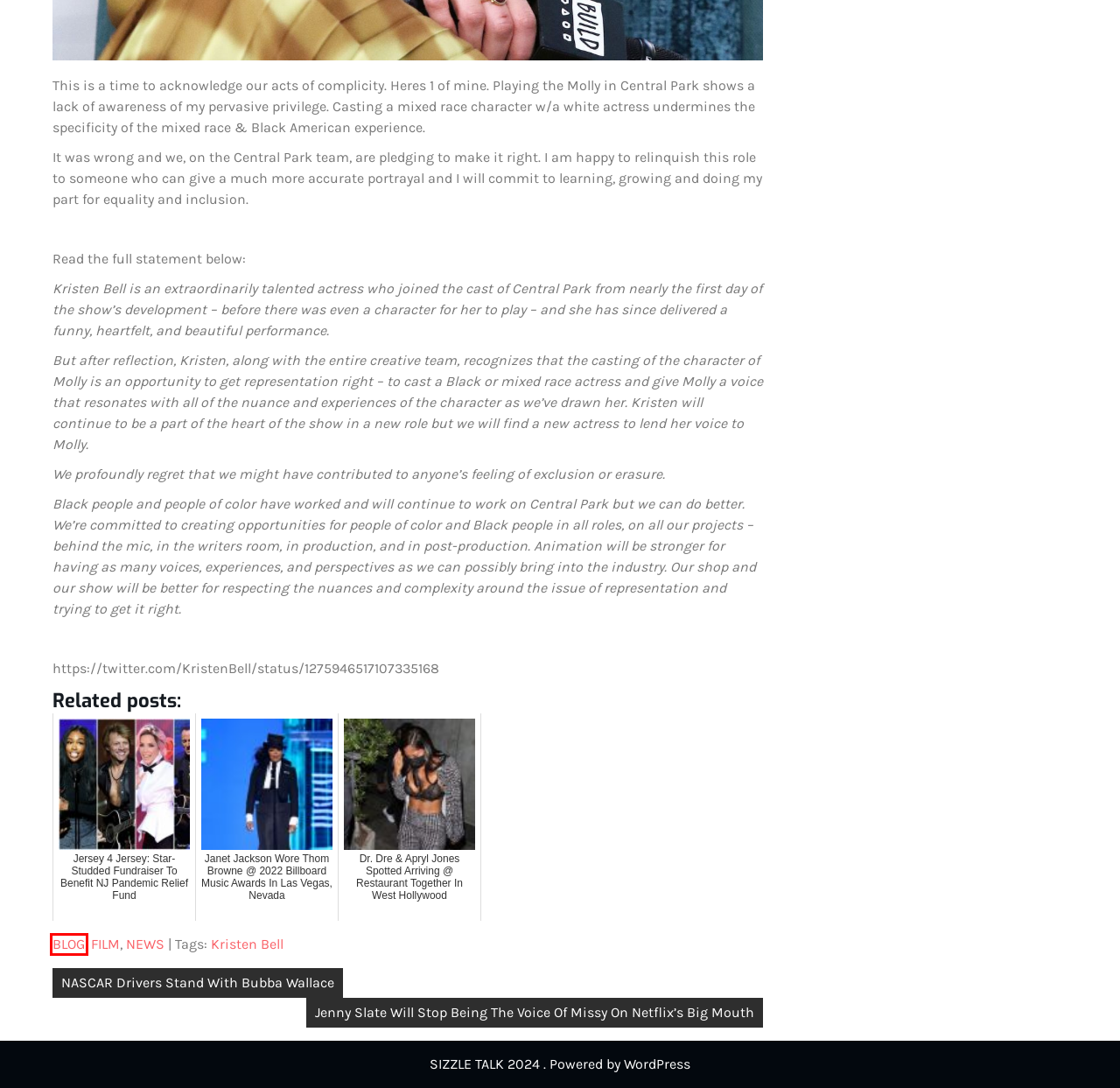You have been given a screenshot of a webpage with a red bounding box around a UI element. Select the most appropriate webpage description for the new webpage that appears after clicking the element within the red bounding box. The choices are:
A. SIZZLE TALK
B. NASCAR Drivers Stand With  Bubba Wallace – SIZZLE TALK
C. Janet Jackson Wore Thom Browne @ 2022 Billboard Music Awards In Las Vegas, Nevada – SIZZLE TALK
D. Kristen Bell – SIZZLE TALK
E. BLOG – SIZZLE TALK
F. Meek Mill Gets Clowned for wearing Black Sheer Shirt – SIZZLE TALK
G. Jersey 4 Jersey: Star-Studded Fundraiser To Benefit NJ Pandemic Relief Fund – SIZZLE TALK
H. Dr. Dre & Apryl Jones Spotted Arriving @ Restaurant Together In West Hollywood – SIZZLE TALK

E